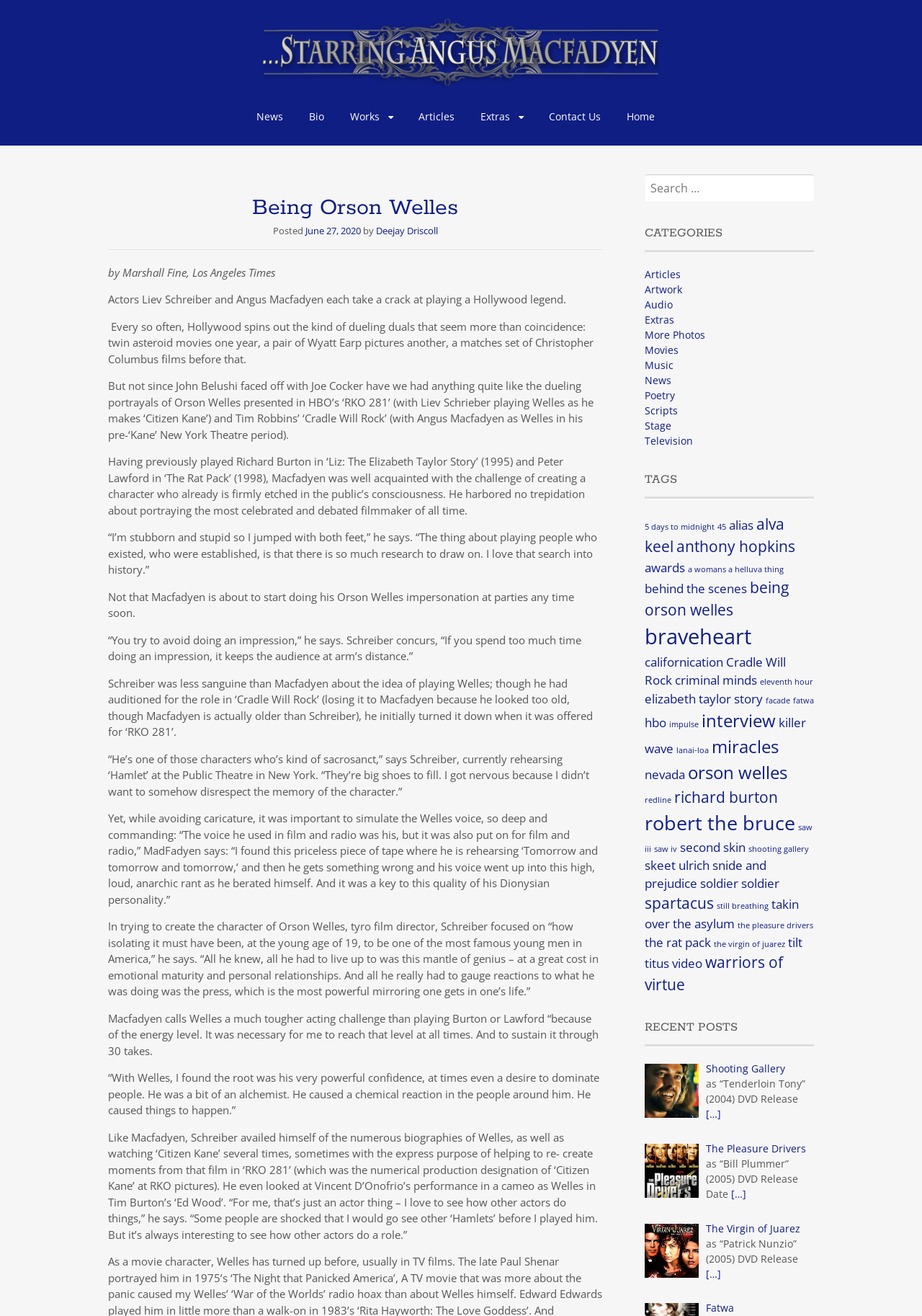Use a single word or phrase to answer the question:
Who is the author of the article?

Deejay Driscoll